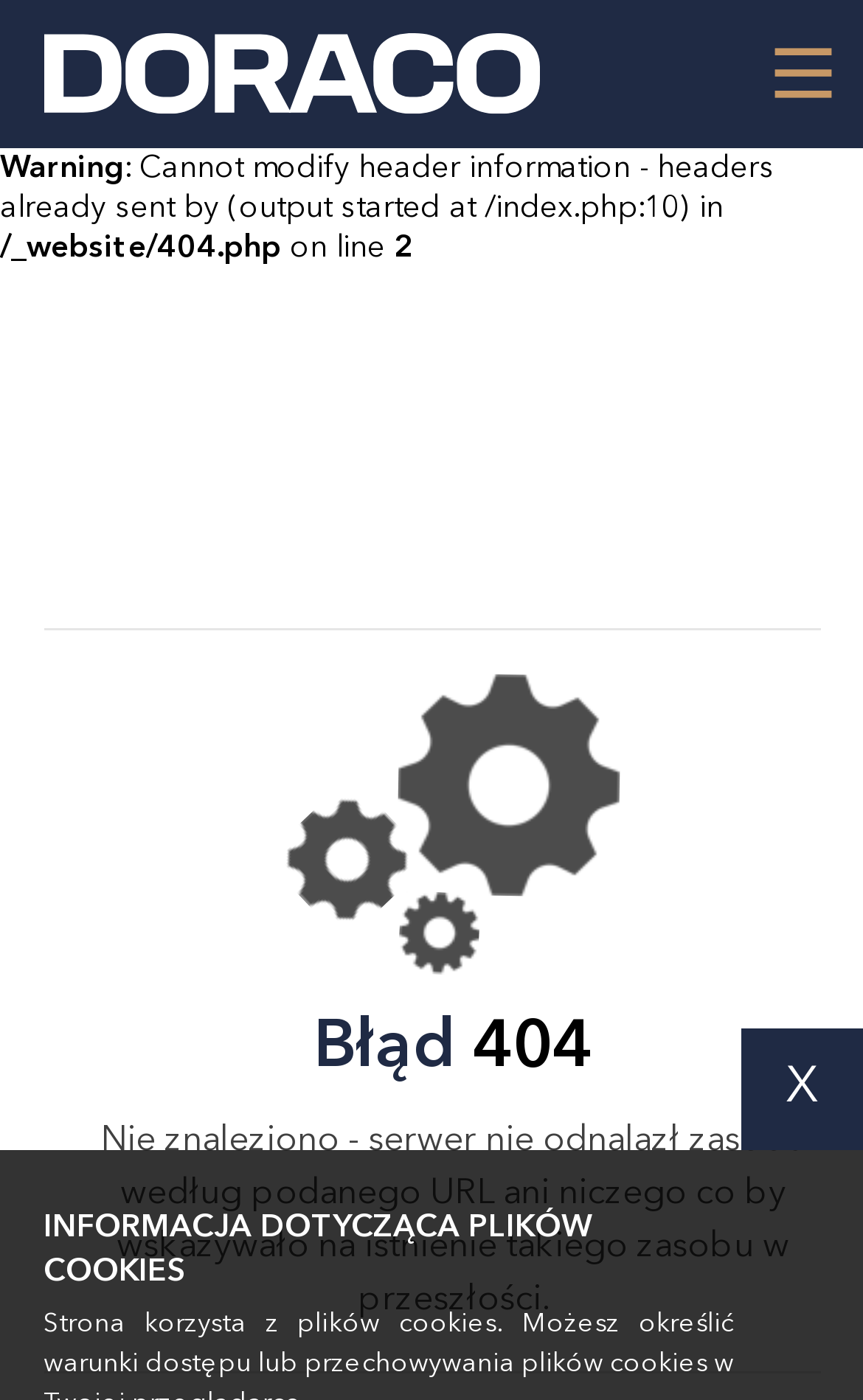What is the warning message displayed on the webpage?
Can you offer a detailed and complete answer to this question?

The warning message is displayed as a static text on the webpage, which indicates that there is an issue with modifying header information, and it also provides additional information about the error, including the file and line number where the error occurred.